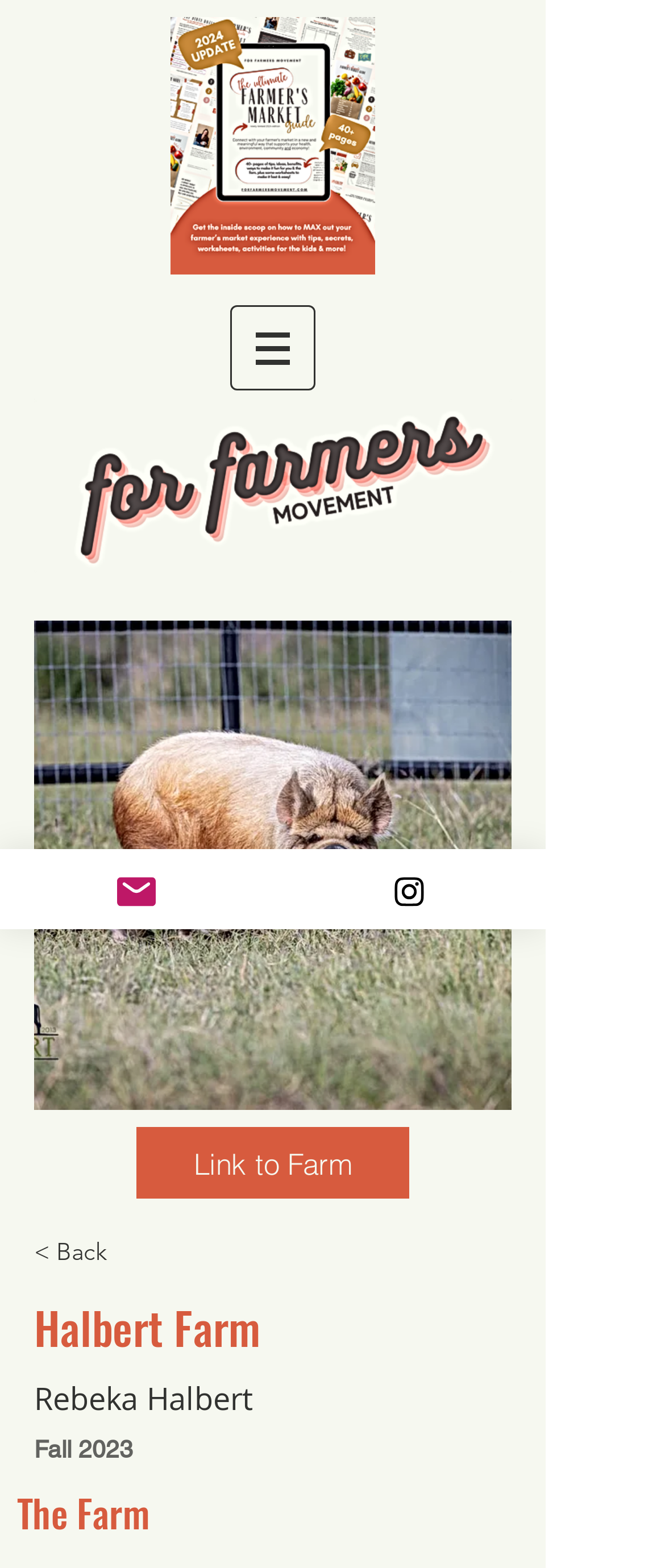Based on the image, please elaborate on the answer to the following question:
What is the name of the person associated with the farm?

The name of the person can be found in the StaticText element with the text 'Rebeka Halbert' located below the heading element 'Halbert Farm'.